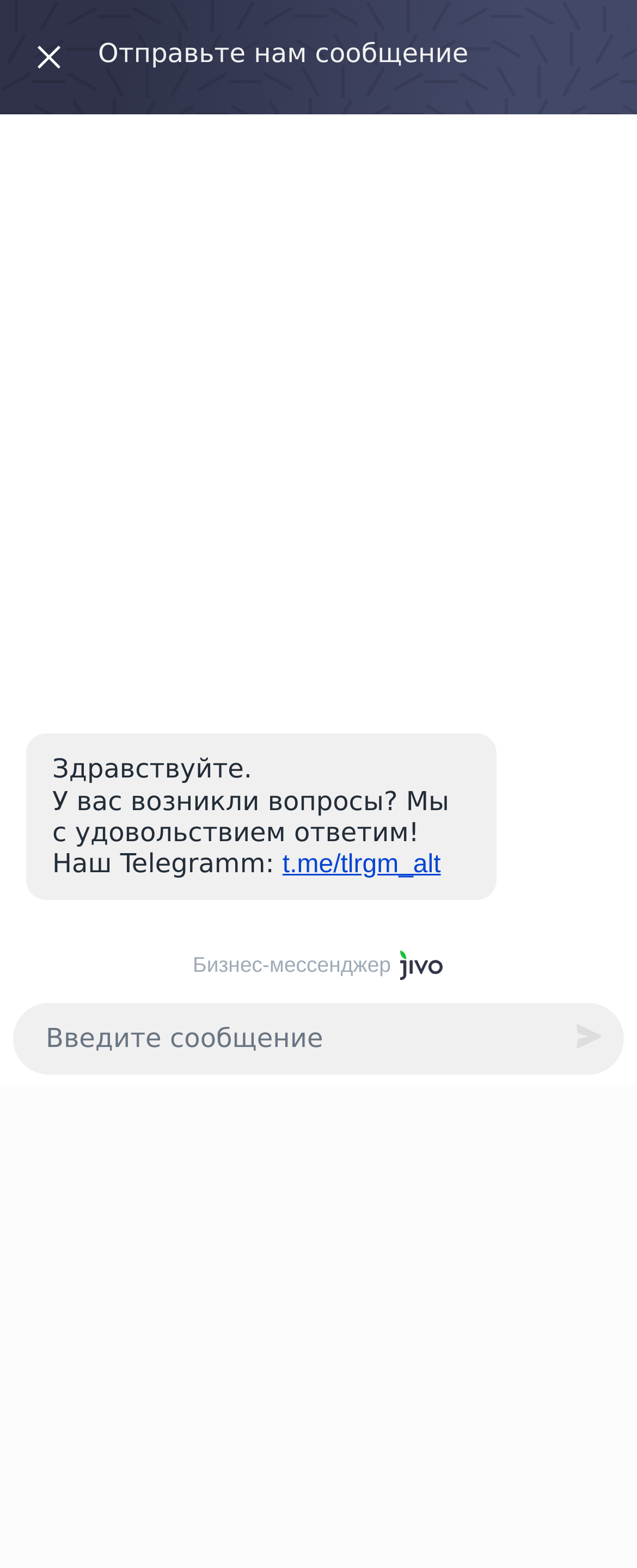Pinpoint the bounding box coordinates of the area that must be clicked to complete this instruction: "Contact us through Telegram".

[0.443, 0.543, 0.692, 0.56]